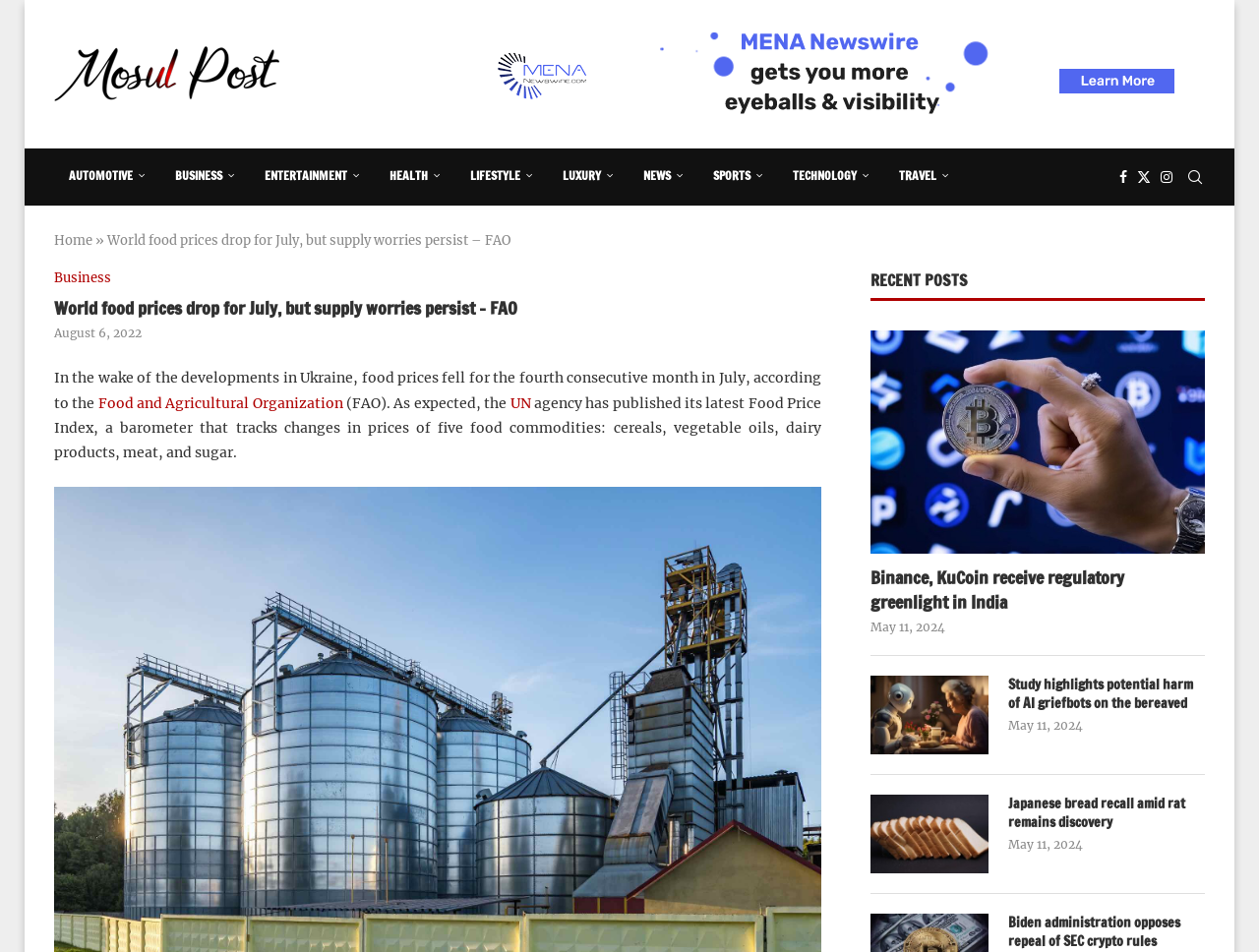Carefully examine the image and provide an in-depth answer to the question: How many categories are available on the website?

I counted the number of links in the second layout table, which are labeled as 'AUTOMOTIVE', 'BUSINESS', 'ENTERTAINMENT', 'HEALTH', 'LIFESTYLE', 'LUXURY', 'NEWS', 'SPORTS', 'TECHNOLOGY', and 'TRAVEL'. There are 10 categories in total.